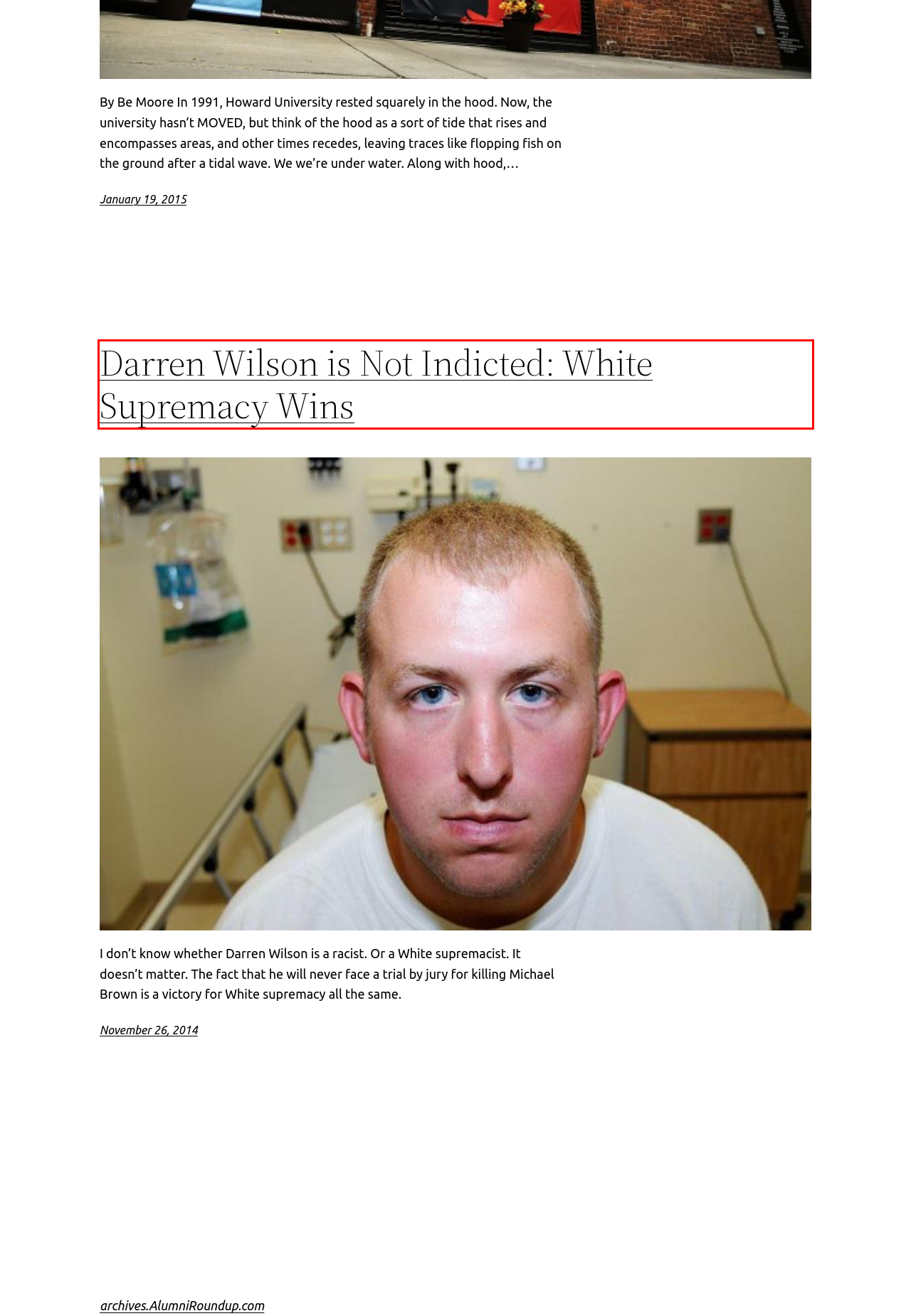Given a webpage screenshot with a red bounding box around a particular element, identify the best description of the new webpage that will appear after clicking on the element inside the red bounding box. Here are the candidates:
A. Darren Wilson is Not Indicted: White Supremacy Wins – archives.AlumniRoundup.com
B. Videos – archives.AlumniRoundup.com
C. Health + Wellness – archives.AlumniRoundup.com
D. Sample Page – archives.AlumniRoundup.com
E. Home + Organization – archives.AlumniRoundup.com
F. Finance + Business – archives.AlumniRoundup.com
G. Subscribe – archives.AlumniRoundup.com
H. Privacy Statement – archives.AlumniRoundup.com

A